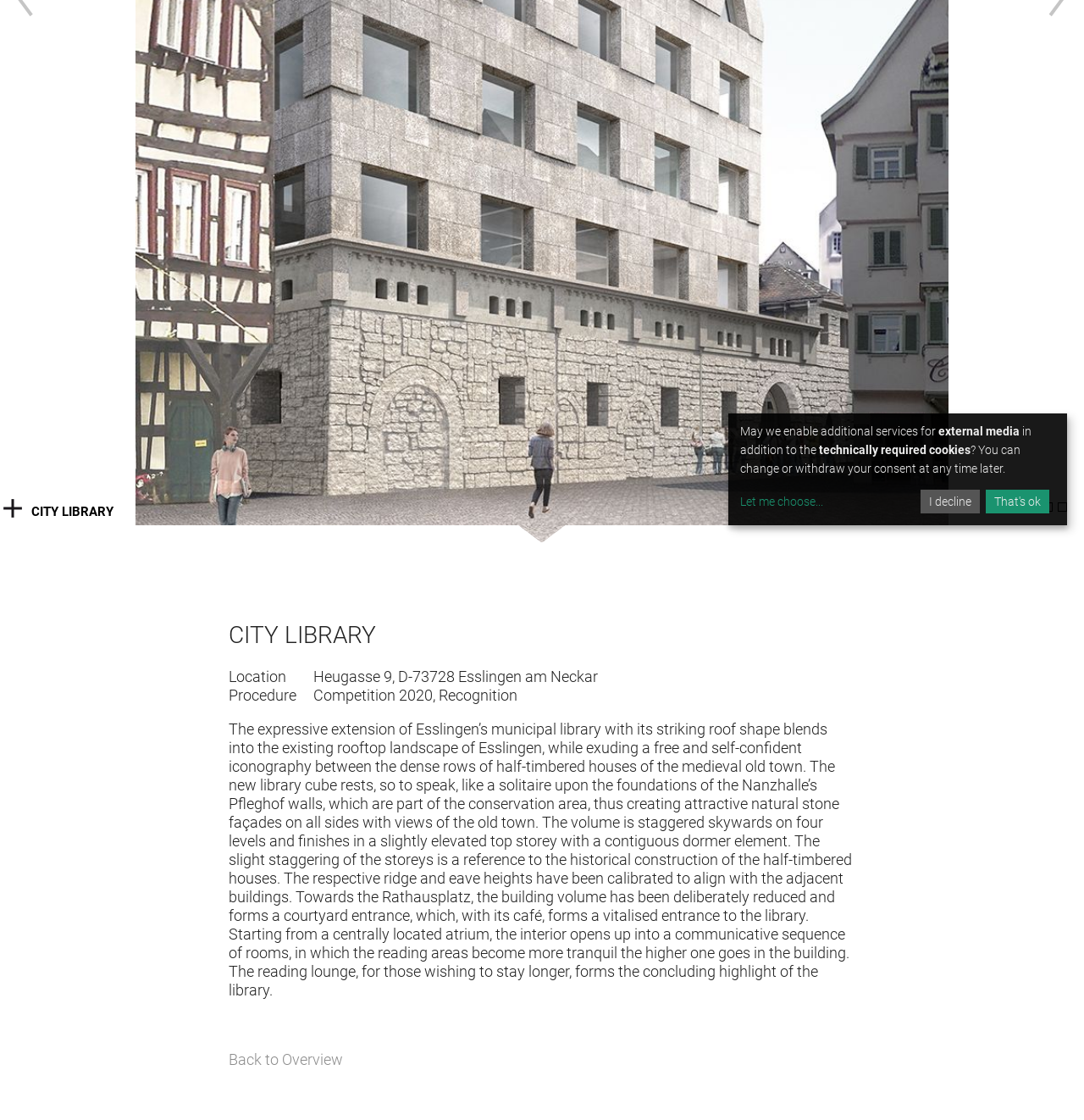Extract the bounding box coordinates of the UI element described by: "I decline". The coordinates should include four float numbers ranging from 0 to 1, e.g., [left, top, right, bottom].

[0.849, 0.437, 0.904, 0.458]